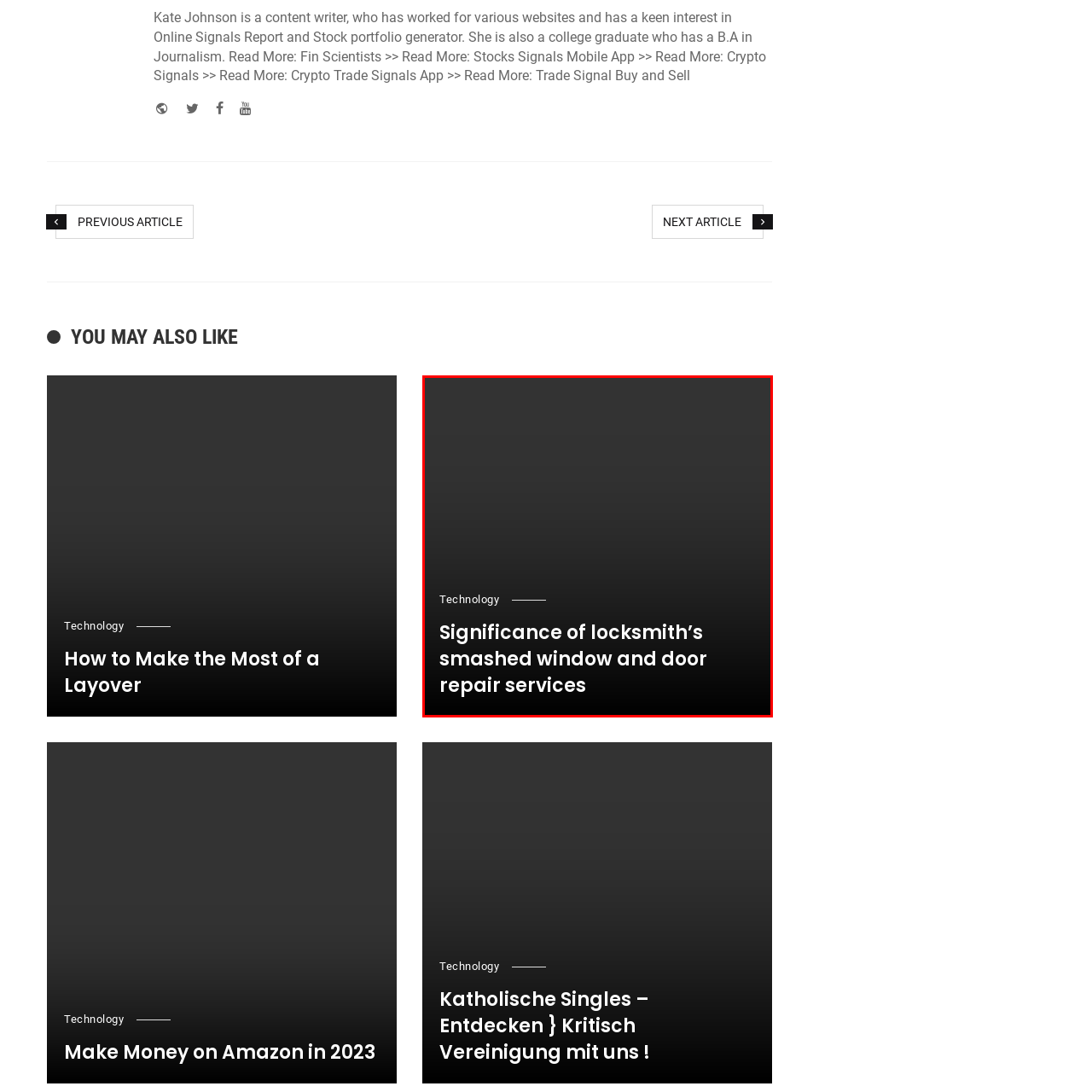Look at the section of the image marked by the red box and offer an in-depth answer to the next question considering the visual cues: Is the article discussing traditional locksmith methods?

The presence of the heading 'Technology' above the title suggests that the article is likely discussing contemporary approaches and advancements in locksmith technologies and services, rather than traditional methods.